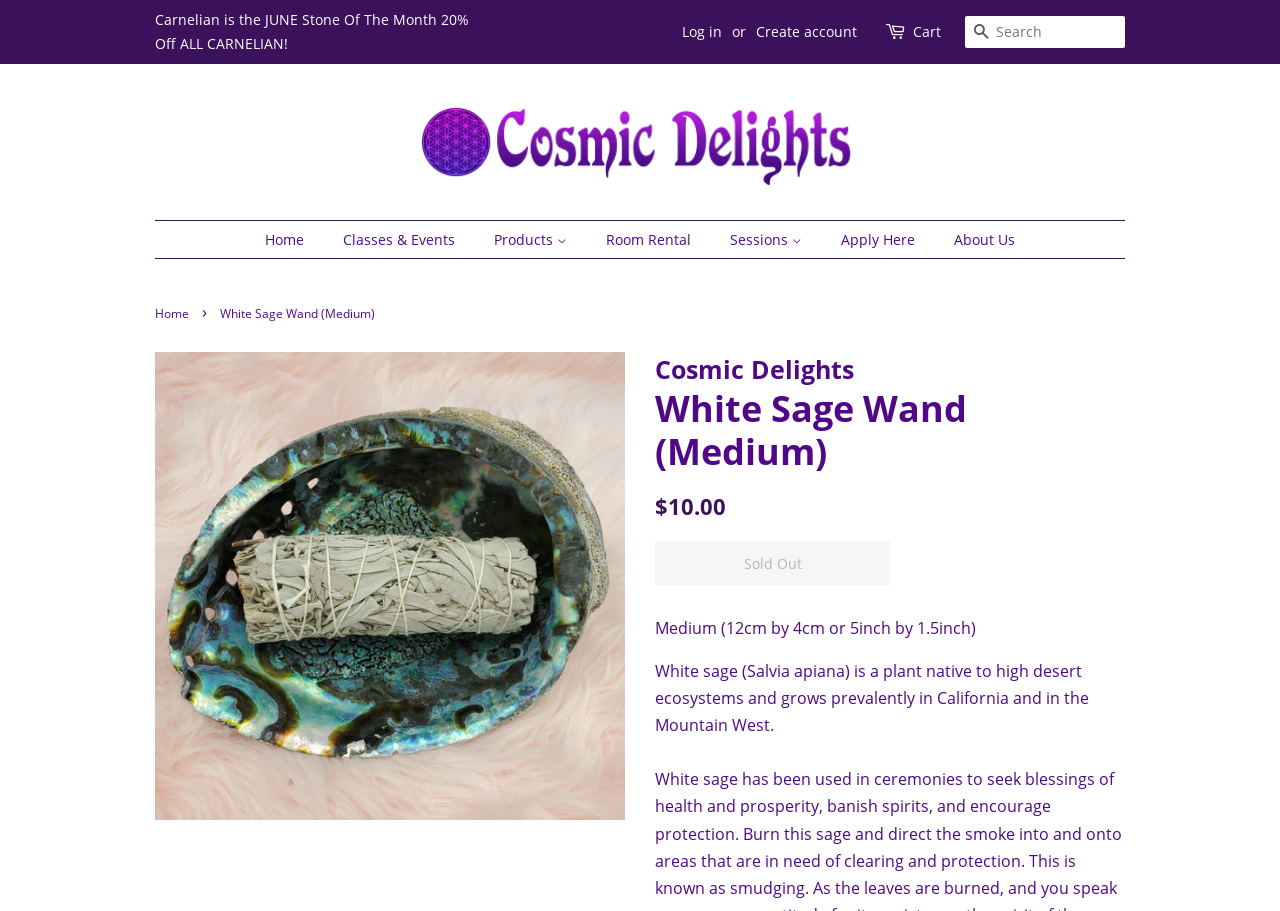Pinpoint the bounding box coordinates of the area that must be clicked to complete this instruction: "View cart contents".

[0.713, 0.022, 0.735, 0.048]